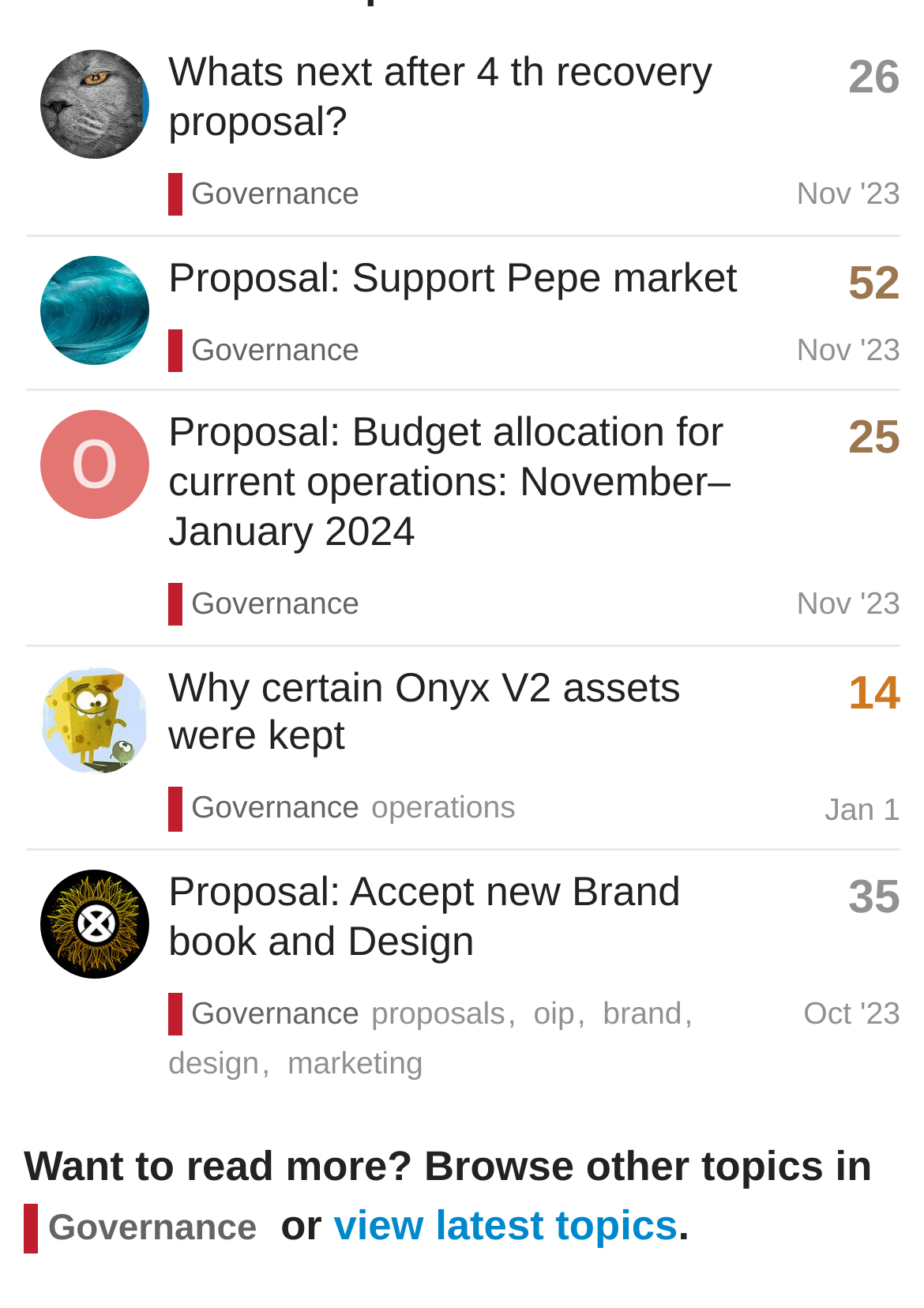Please find the bounding box for the following UI element description. Provide the coordinates in (top-left x, top-left y, bottom-right x, bottom-right y) format, with values between 0 and 1: view latest topics

[0.361, 0.918, 0.734, 0.954]